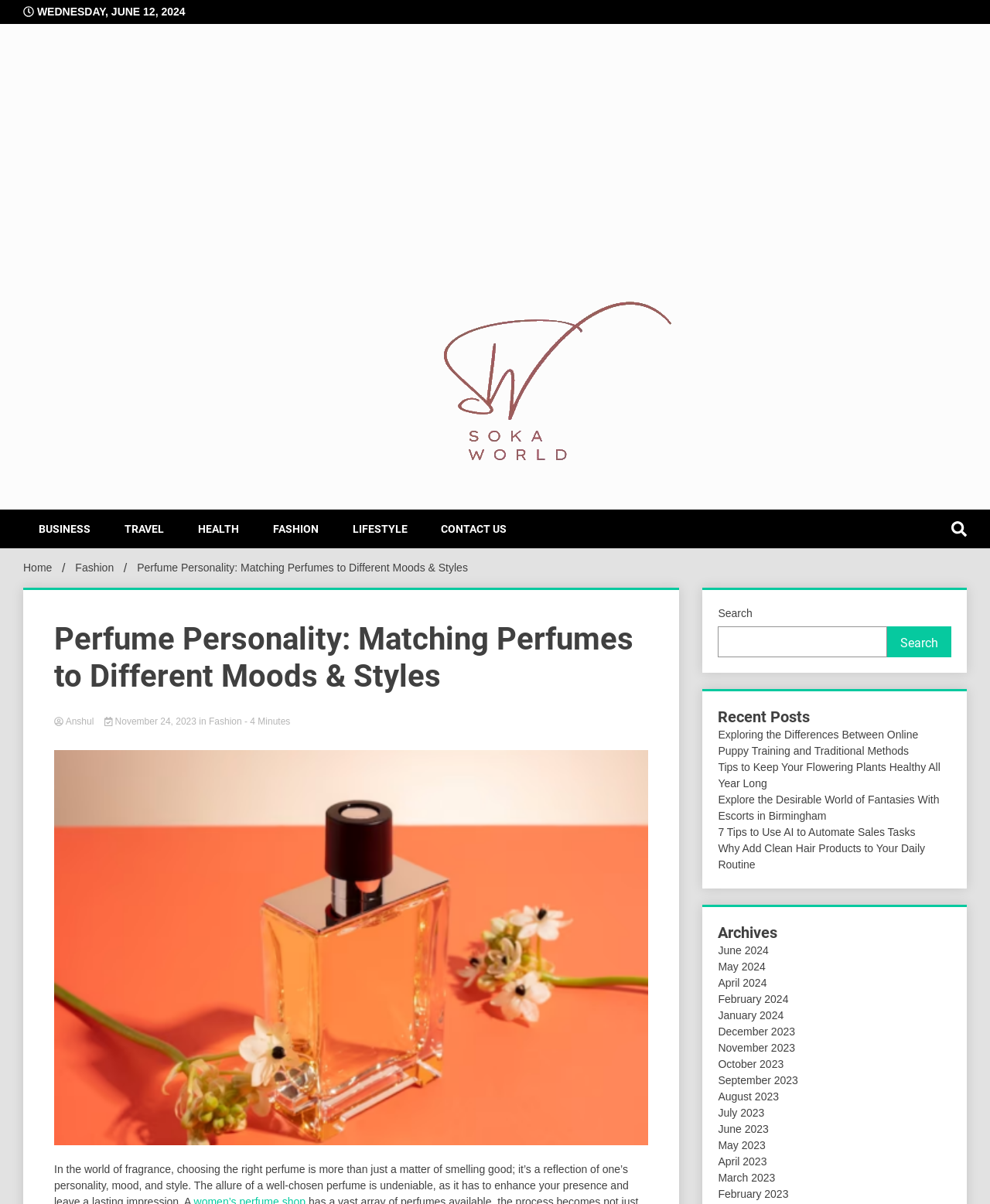Please find the bounding box coordinates of the element that must be clicked to perform the given instruction: "Search for something". The coordinates should be four float numbers from 0 to 1, i.e., [left, top, right, bottom].

[0.725, 0.503, 0.961, 0.546]